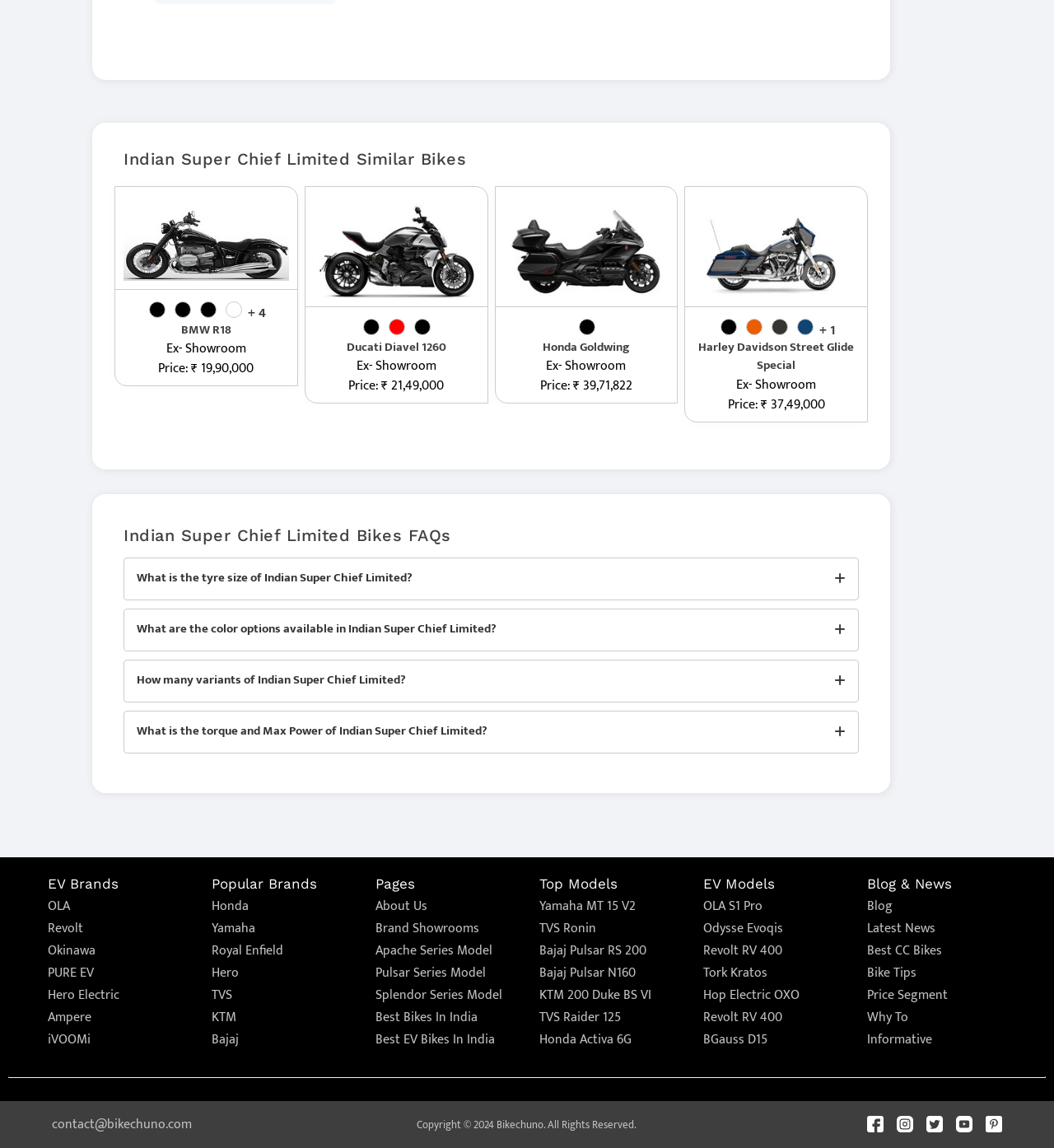Please find the bounding box coordinates of the element that must be clicked to perform the given instruction: "Read the latest bike news". The coordinates should be four float numbers from 0 to 1, i.e., [left, top, right, bottom].

[0.823, 0.799, 0.888, 0.819]